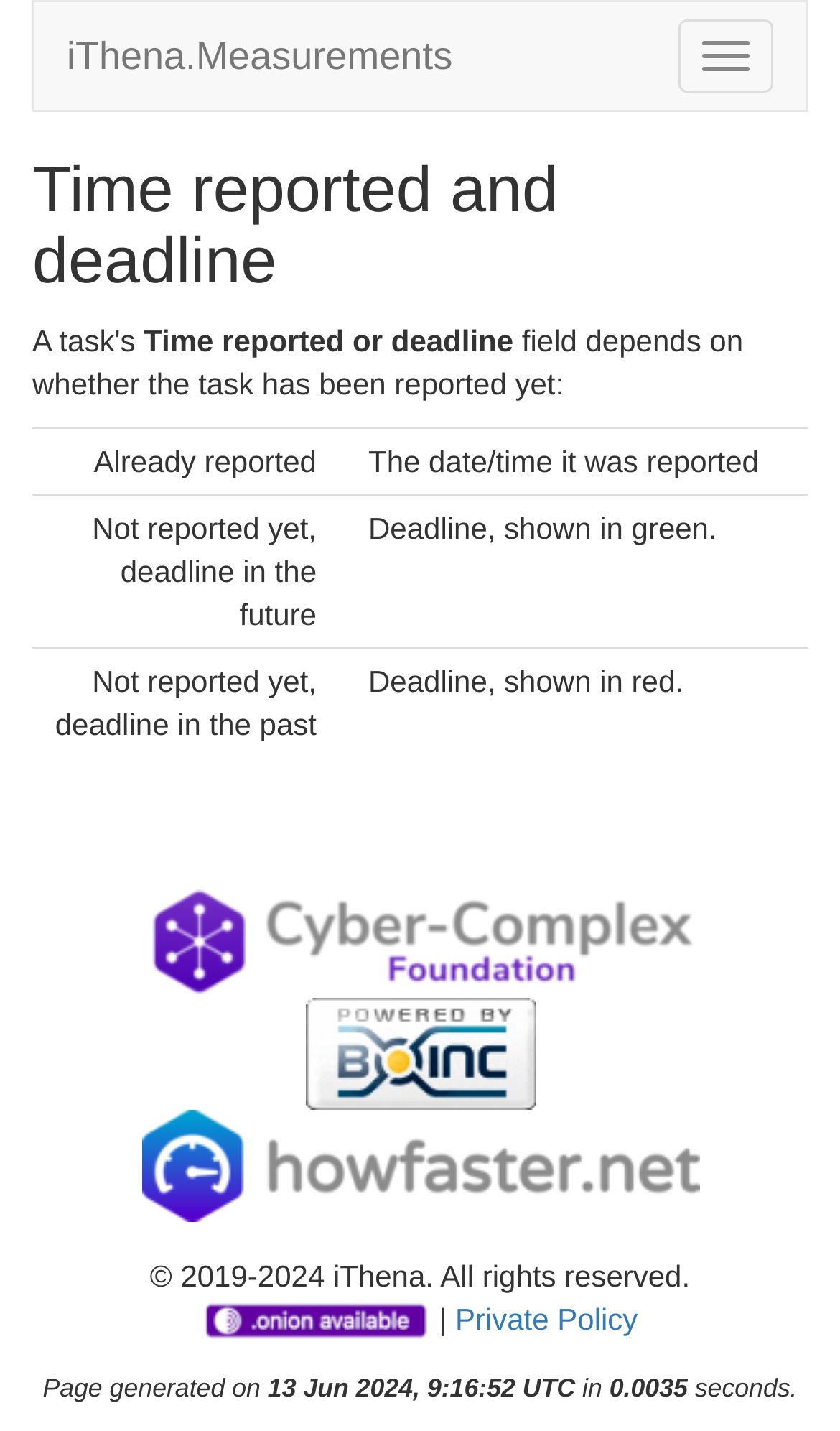Find and provide the bounding box coordinates for the UI element described with: "Private Policy".

[0.542, 0.91, 0.759, 0.934]